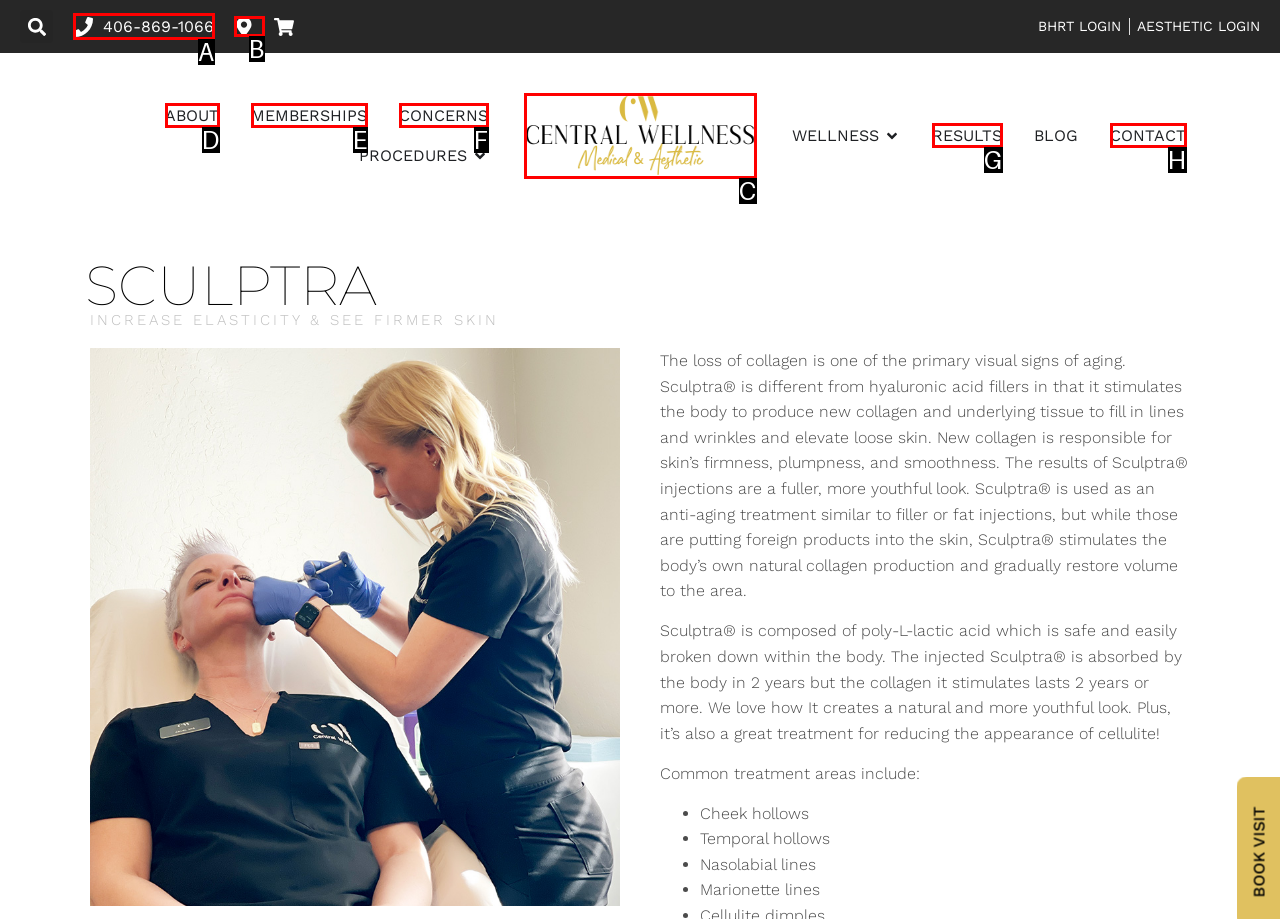Determine which option fits the following description: Contact
Answer with the corresponding option's letter directly.

H